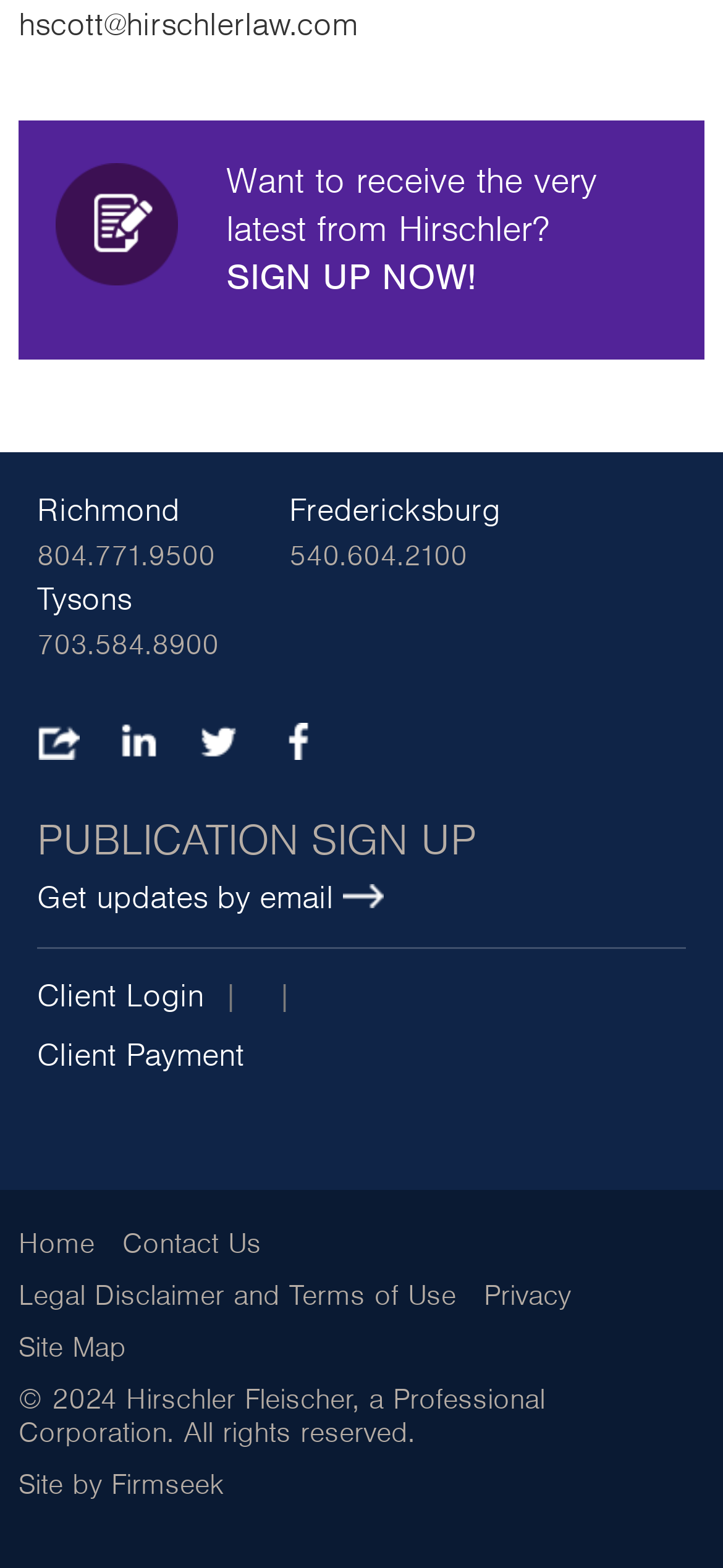Please determine the bounding box coordinates of the element to click in order to execute the following instruction: "Make a client payment". The coordinates should be four float numbers between 0 and 1, specified as [left, top, right, bottom].

[0.051, 0.662, 0.338, 0.686]